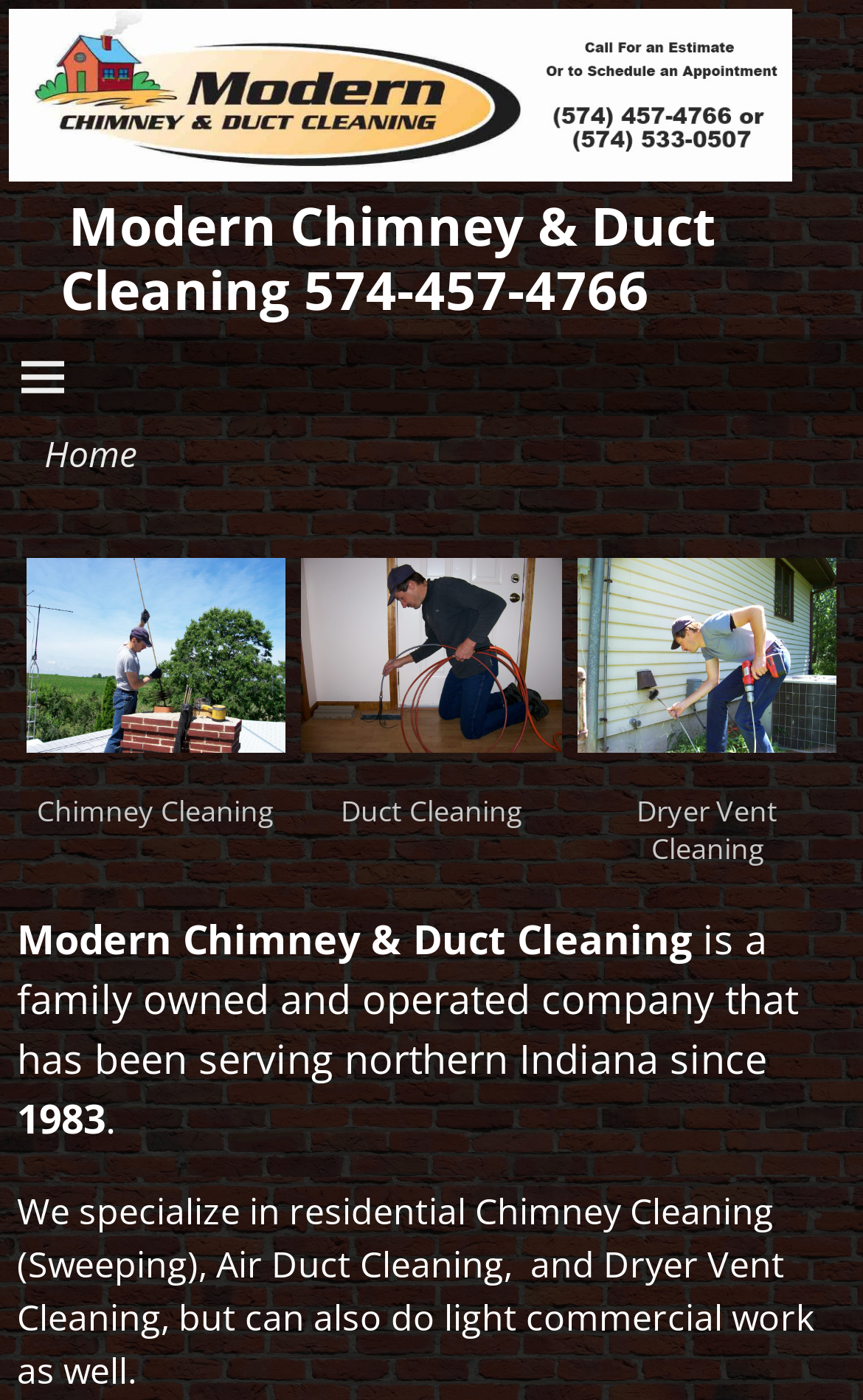Determine and generate the text content of the webpage's headline.

Modern Chimney & Duct Cleaning 574-457-4766